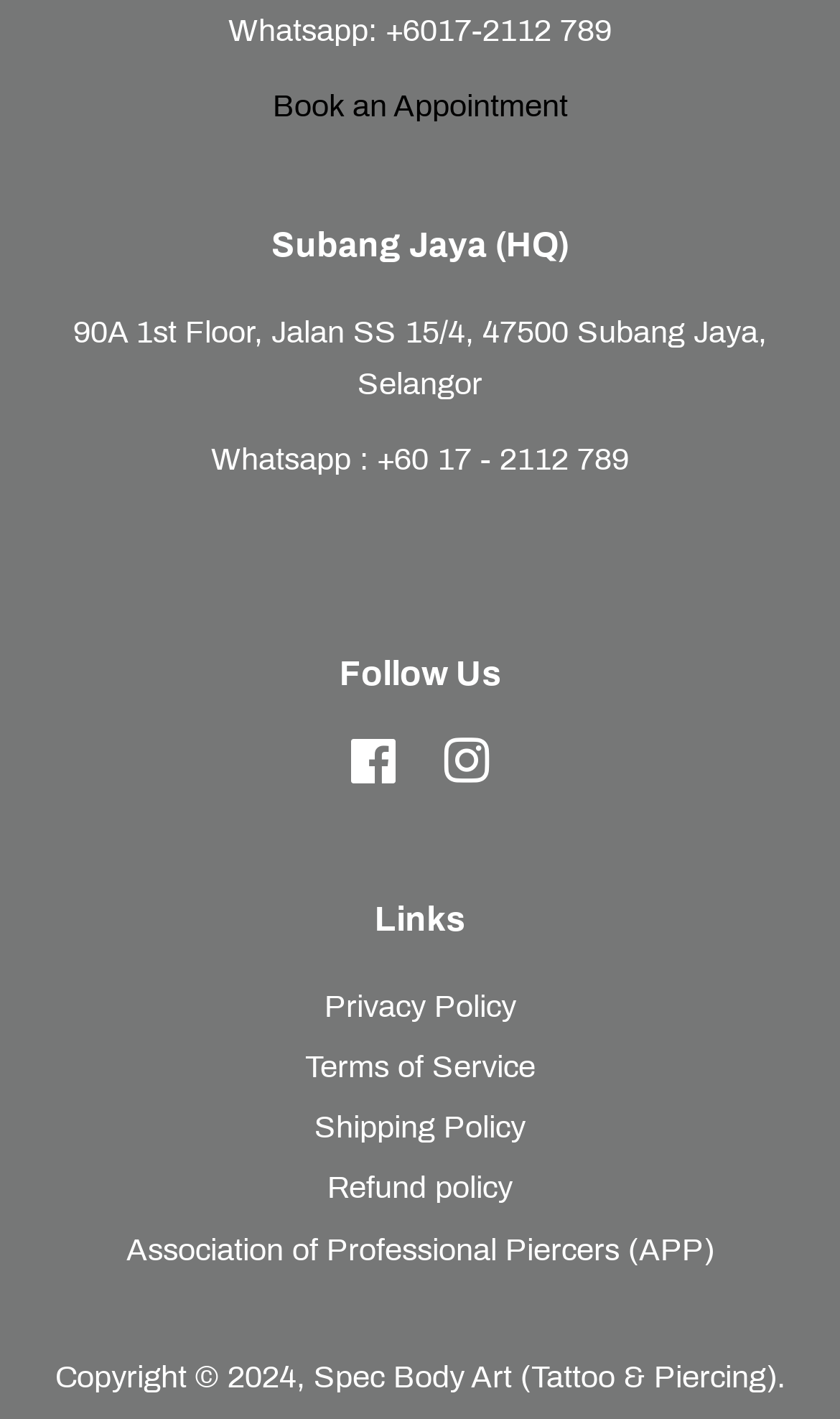Locate the bounding box coordinates of the area to click to fulfill this instruction: "Follow us on Facebook". The bounding box should be presented as four float numbers between 0 and 1, in the order [left, top, right, bottom].

[0.417, 0.529, 0.476, 0.554]